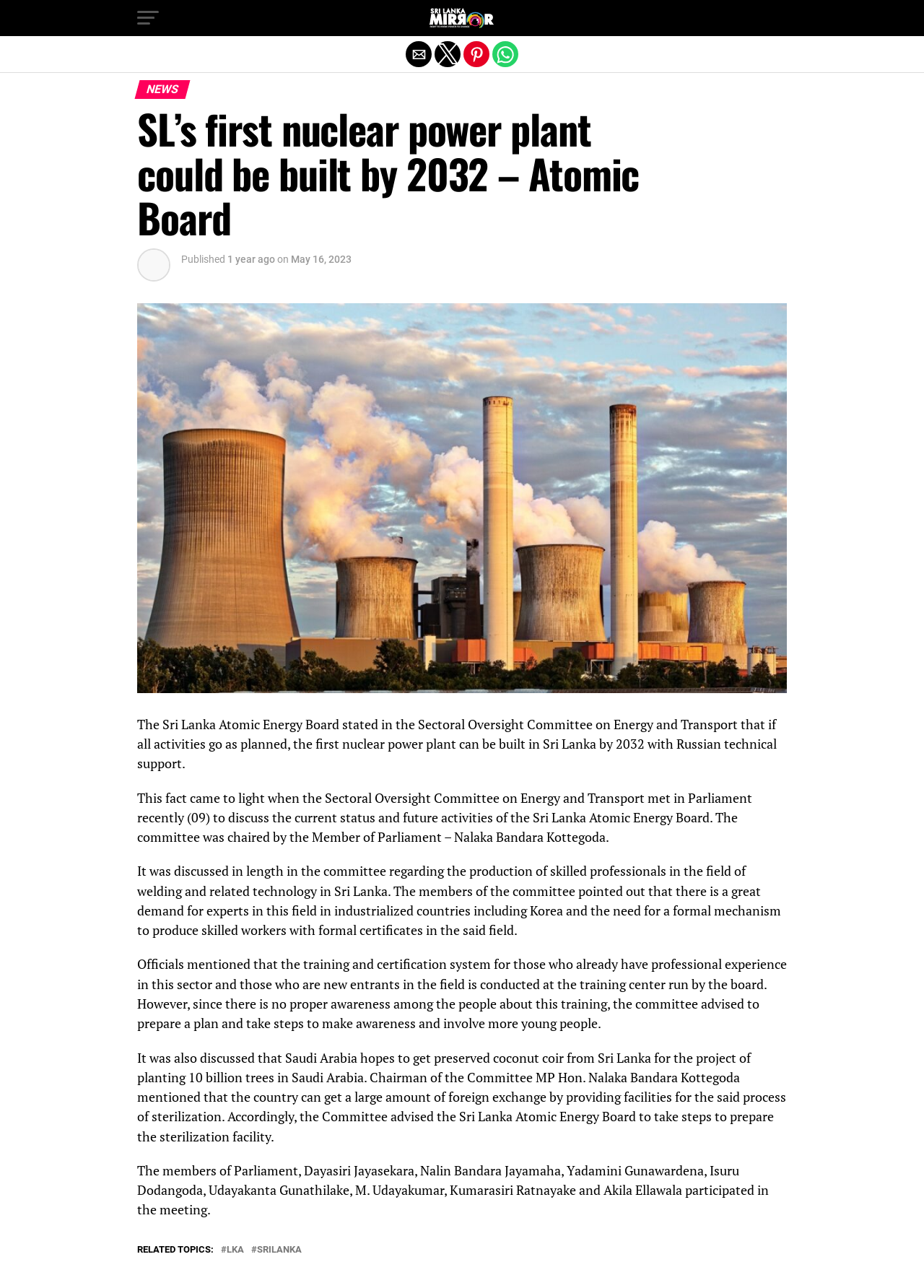What is the name of the committee that met in Parliament recently?
Give a single word or phrase answer based on the content of the image.

Sectoral Oversight Committee on Energy and Transport